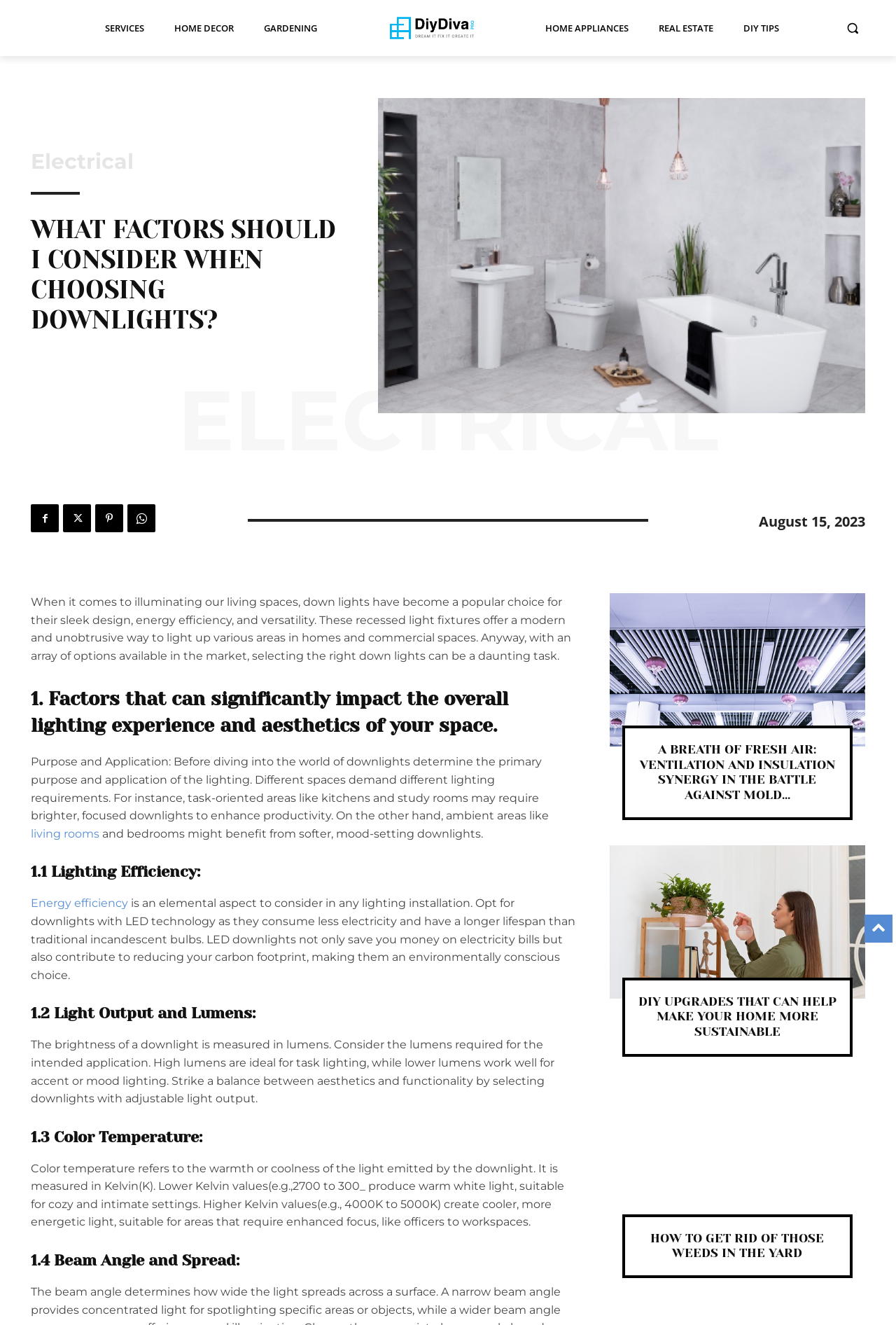Use one word or a short phrase to answer the question provided: 
What is the primary purpose of downlights?

Illuminating living spaces